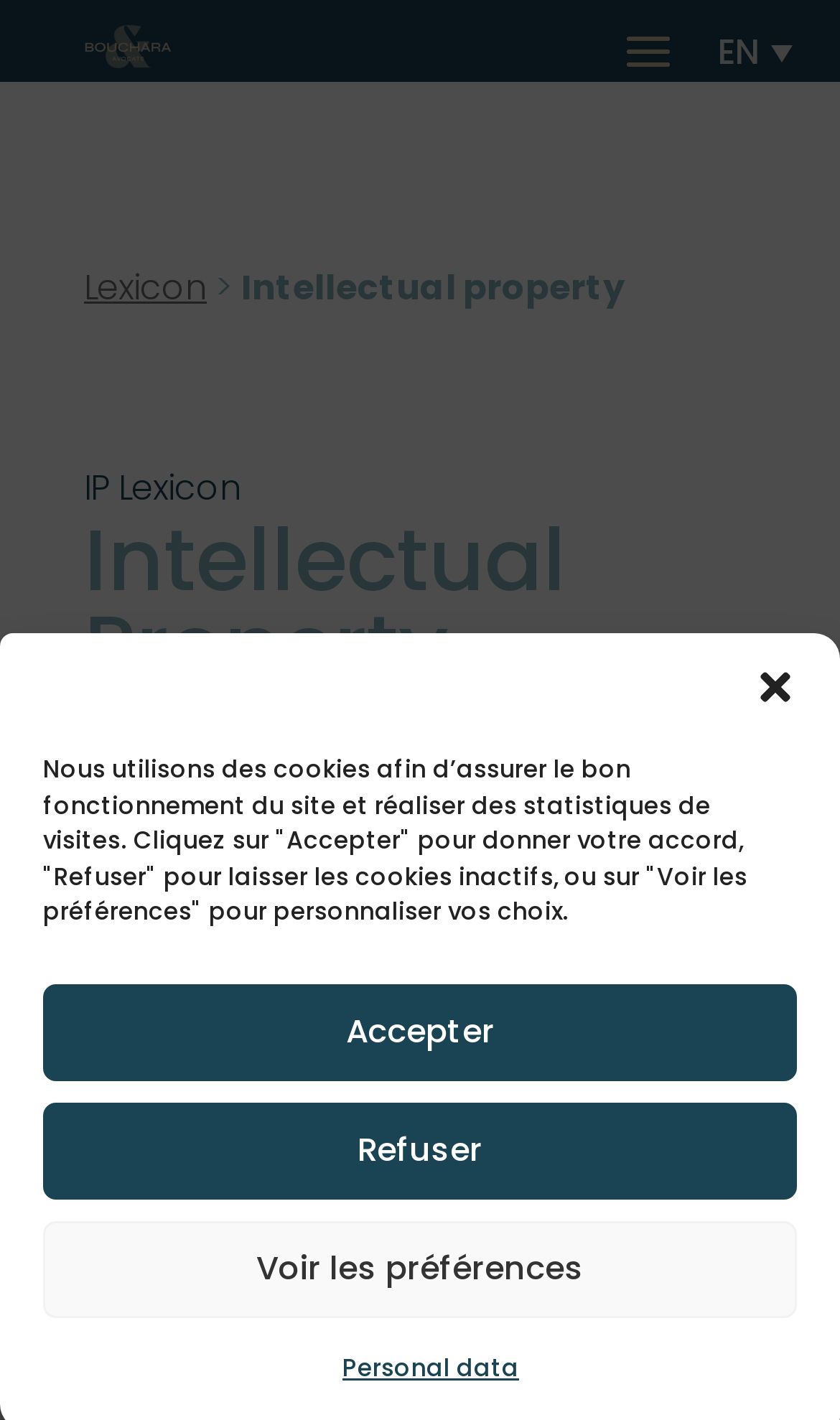Please identify the bounding box coordinates of the element I should click to complete this instruction: 'Share this article on Twitter'. The coordinates should be given as four float numbers between 0 and 1, like this: [left, top, right, bottom].

None